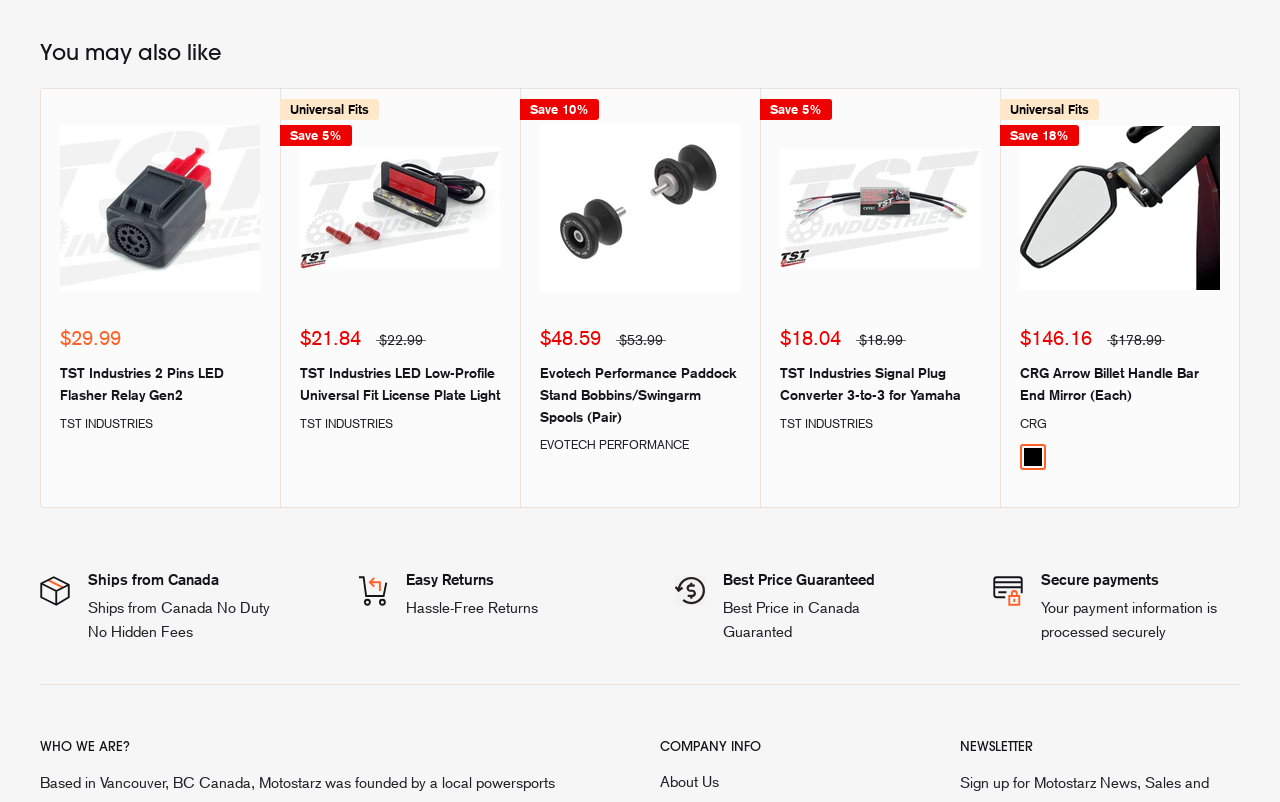Please determine the bounding box coordinates for the UI element described here. Use the format (top-left x, top-left y, bottom-right x, bottom-right y) with values bounded between 0 and 1: The International FItness Scale (IFIS)

None